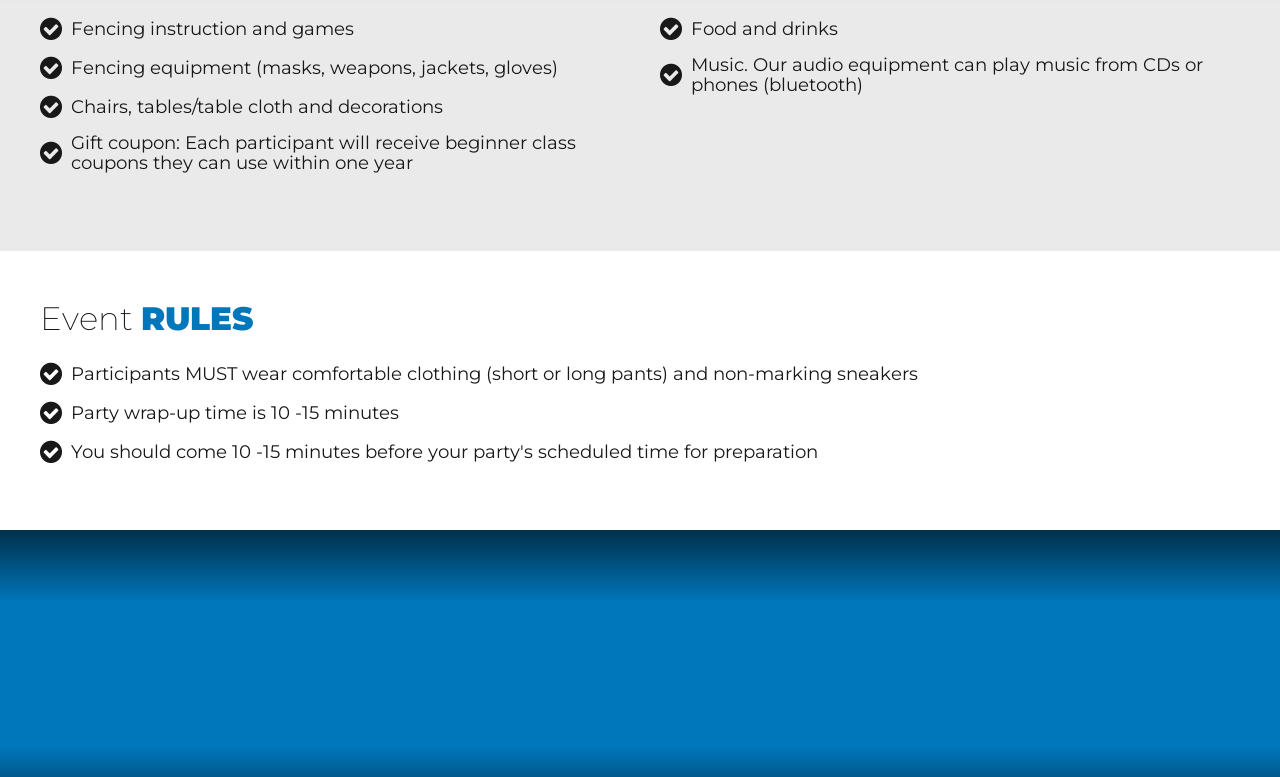Determine the bounding box coordinates of the UI element that matches the following description: "parent_node: OUR LOCATION title="OUR LOCATION"". The coordinates should be four float numbers between 0 and 1 in the format [left, top, right, bottom].

[0.106, 0.742, 0.167, 0.843]